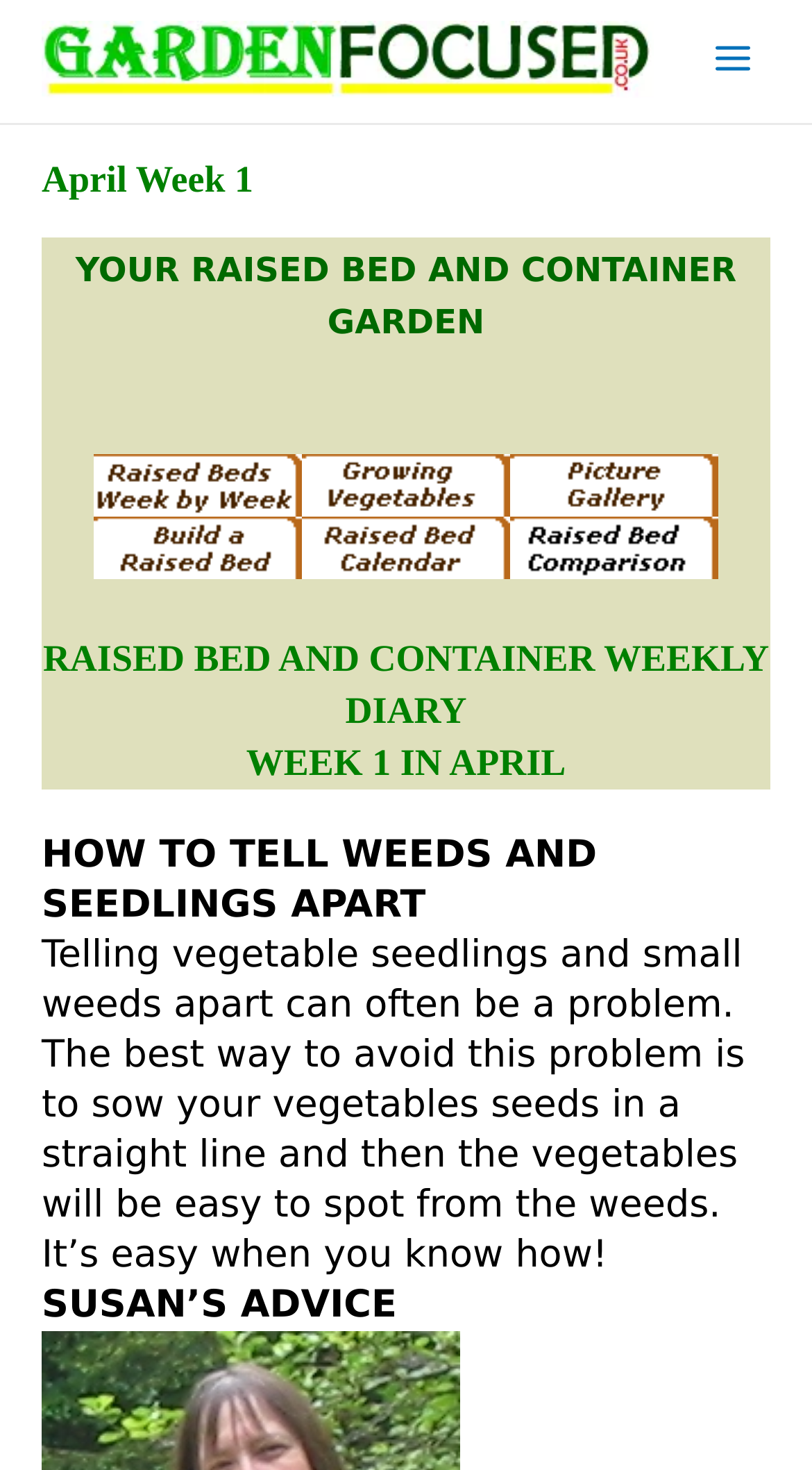What is the purpose of the 'Navigation' links?
Respond to the question with a single word or phrase according to the image.

To navigate to related pages